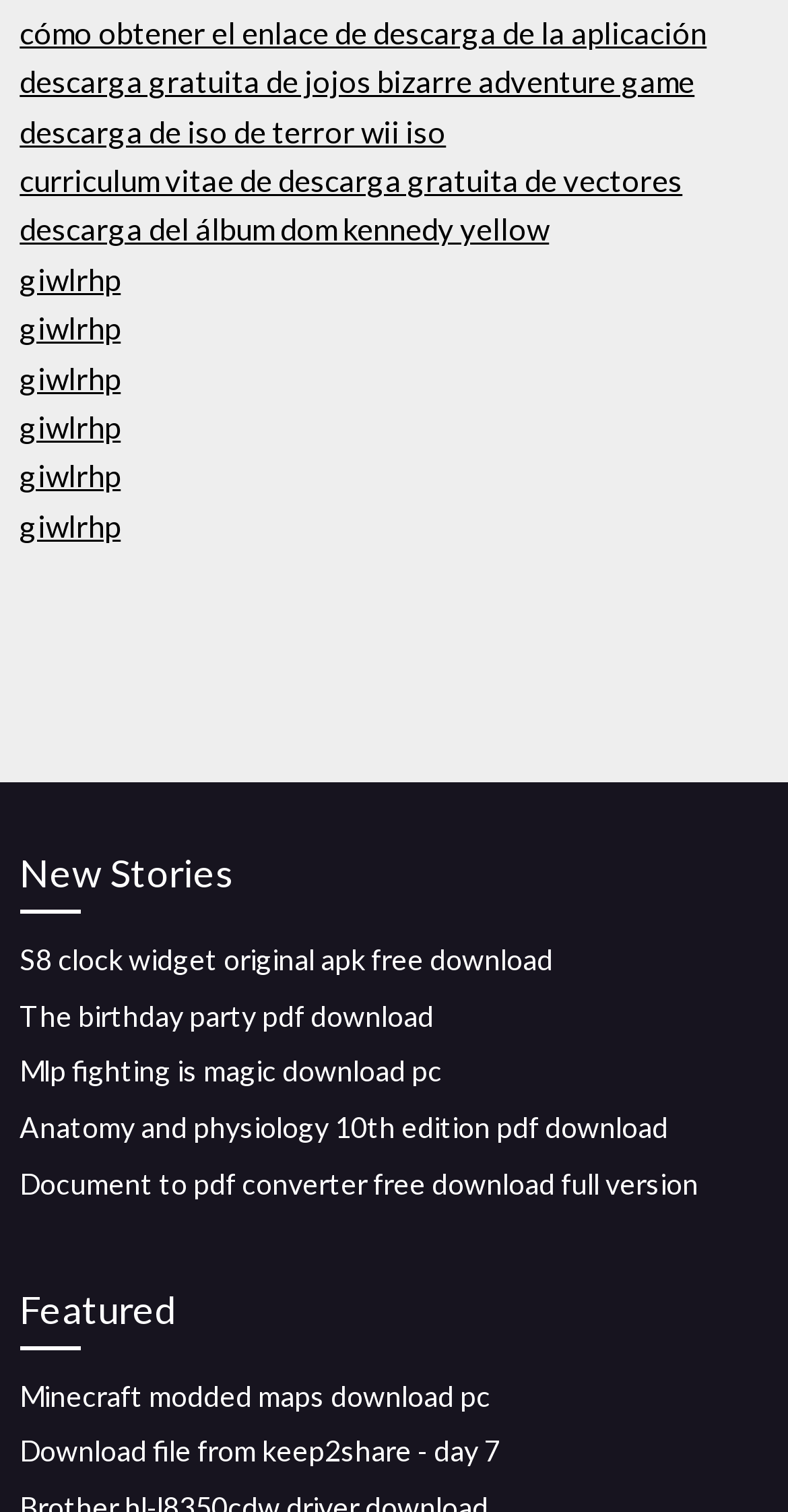Please identify the bounding box coordinates of the element's region that needs to be clicked to fulfill the following instruction: "view new stories". The bounding box coordinates should consist of four float numbers between 0 and 1, i.e., [left, top, right, bottom].

[0.025, 0.557, 0.975, 0.604]